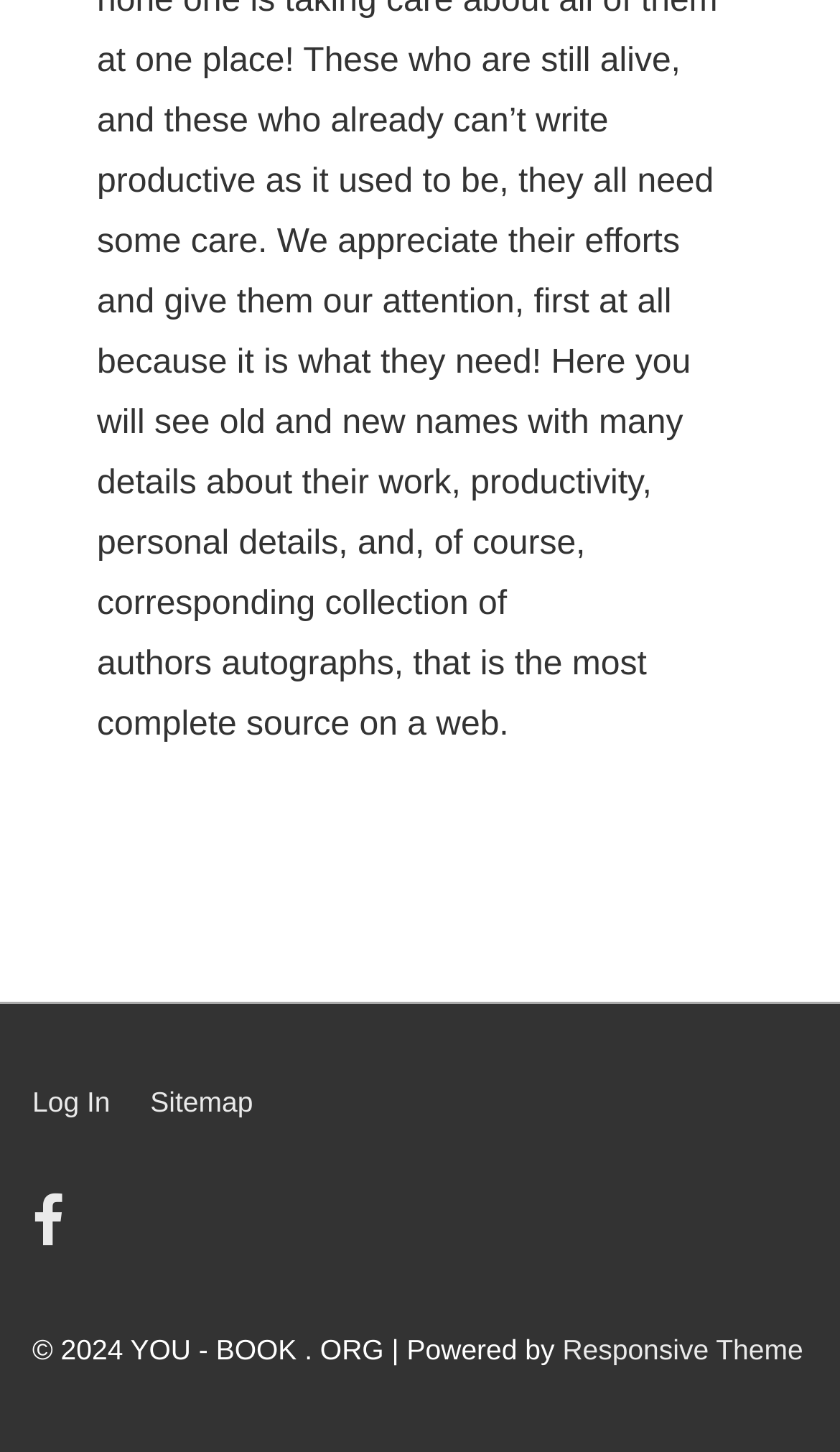What is the name of the theme used by the website?
Answer the question in as much detail as possible.

I found the name of the theme used by the website by looking at the footer section, where it is written in a link element 'Responsive Theme'.